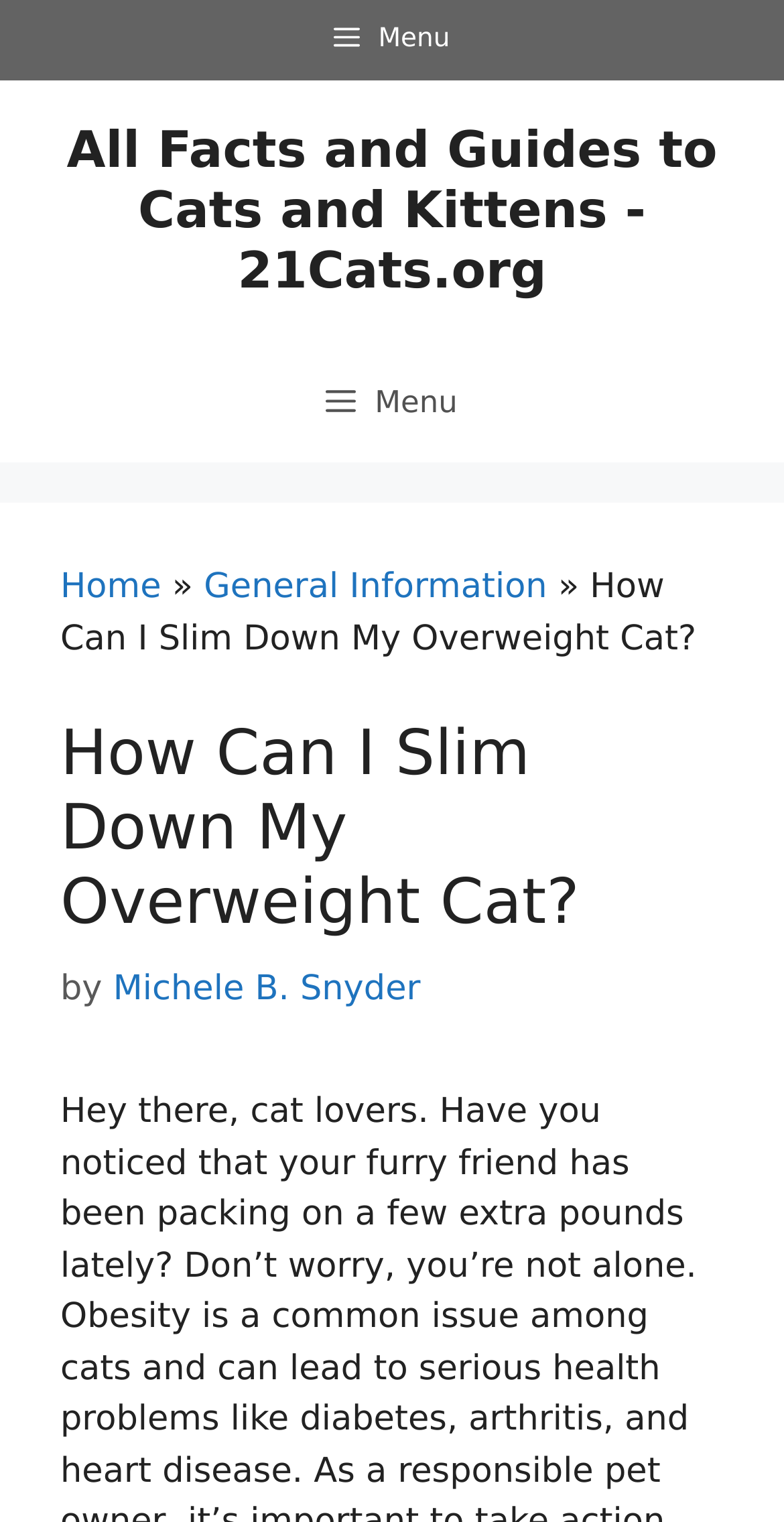Give a one-word or short-phrase answer to the following question: 
What is the topic of the breadcrumbs navigation?

Home, General Information